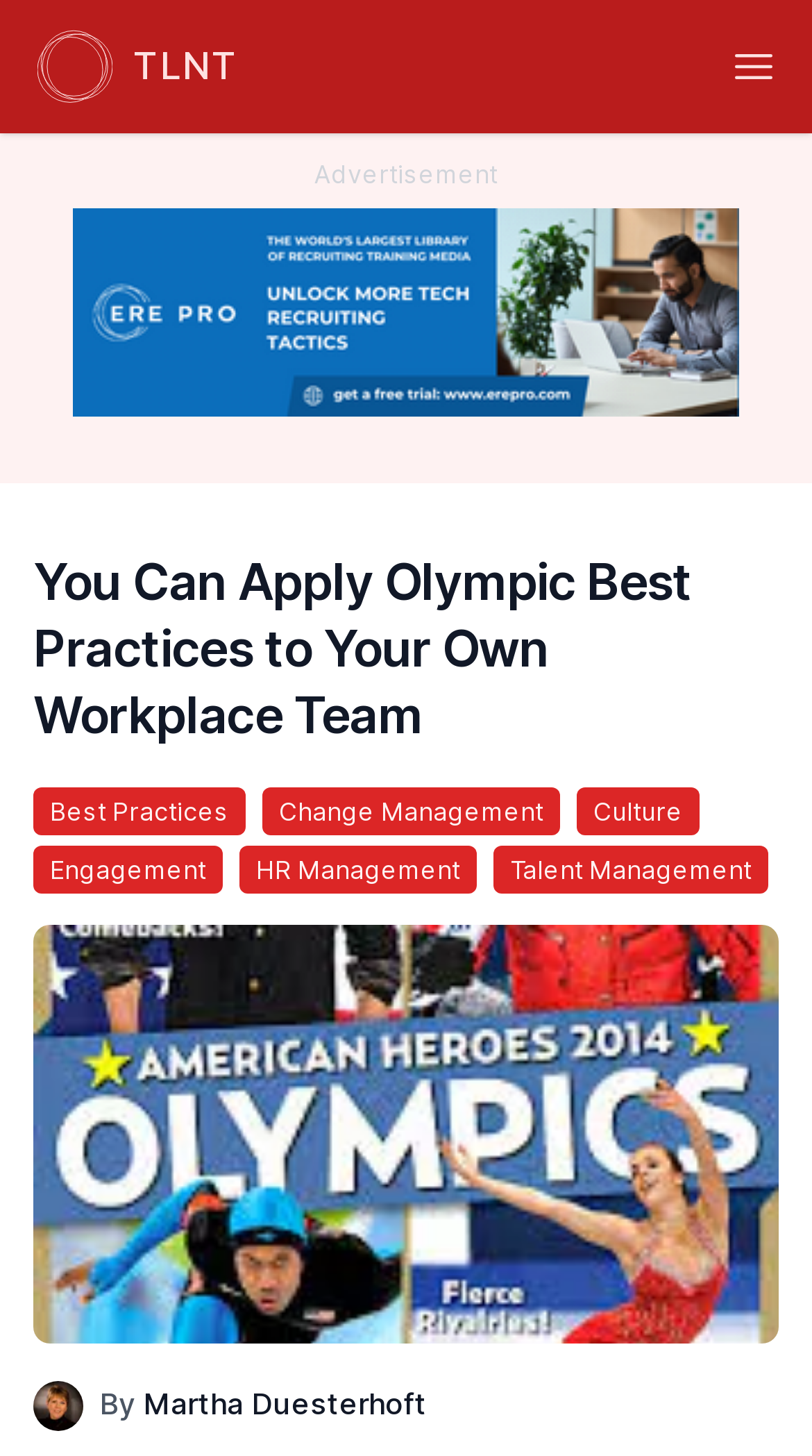Point out the bounding box coordinates of the section to click in order to follow this instruction: "Open the menu".

[0.877, 0.017, 0.979, 0.074]